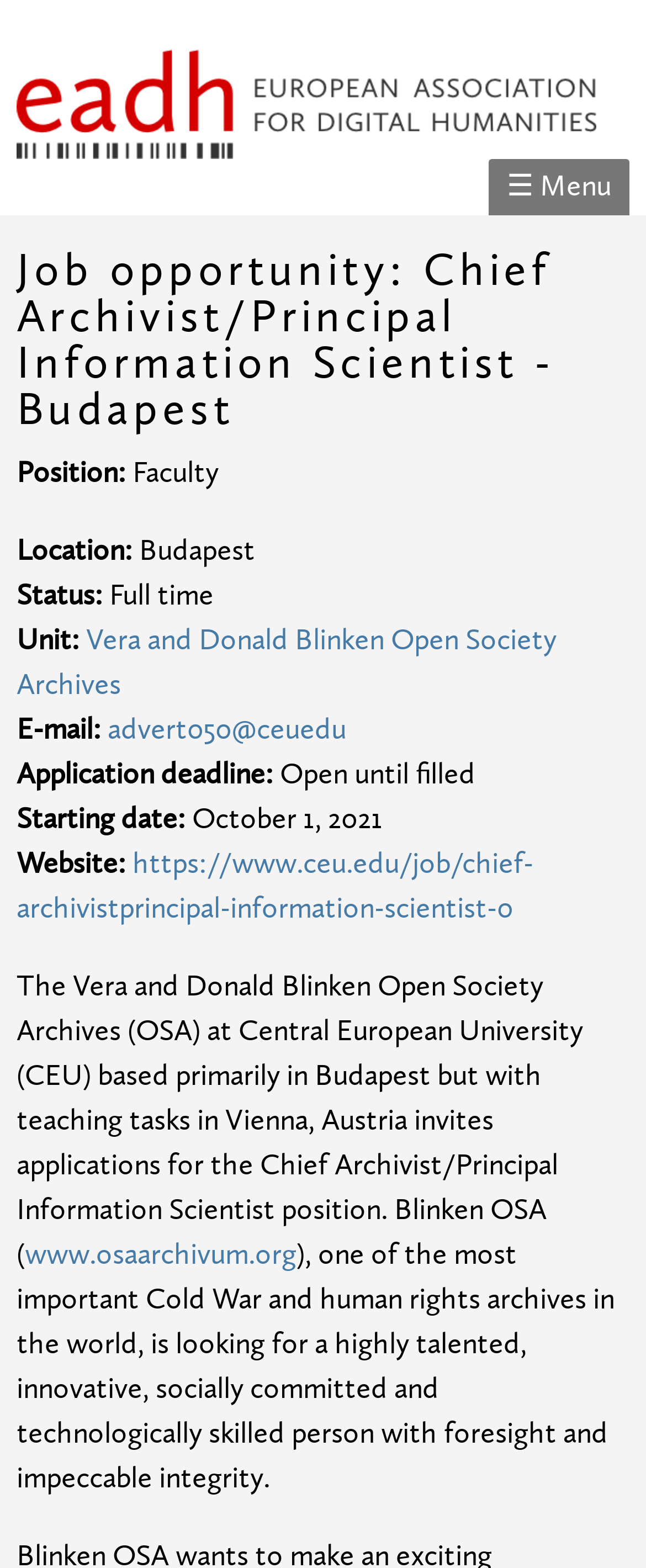Carefully observe the image and respond to the question with a detailed answer:
Where is the job located?

I found the job location by looking at the StaticText element with the text 'Location:' and its corresponding value 'Budapest'. This element is located below the job title and is a key detail about the job.